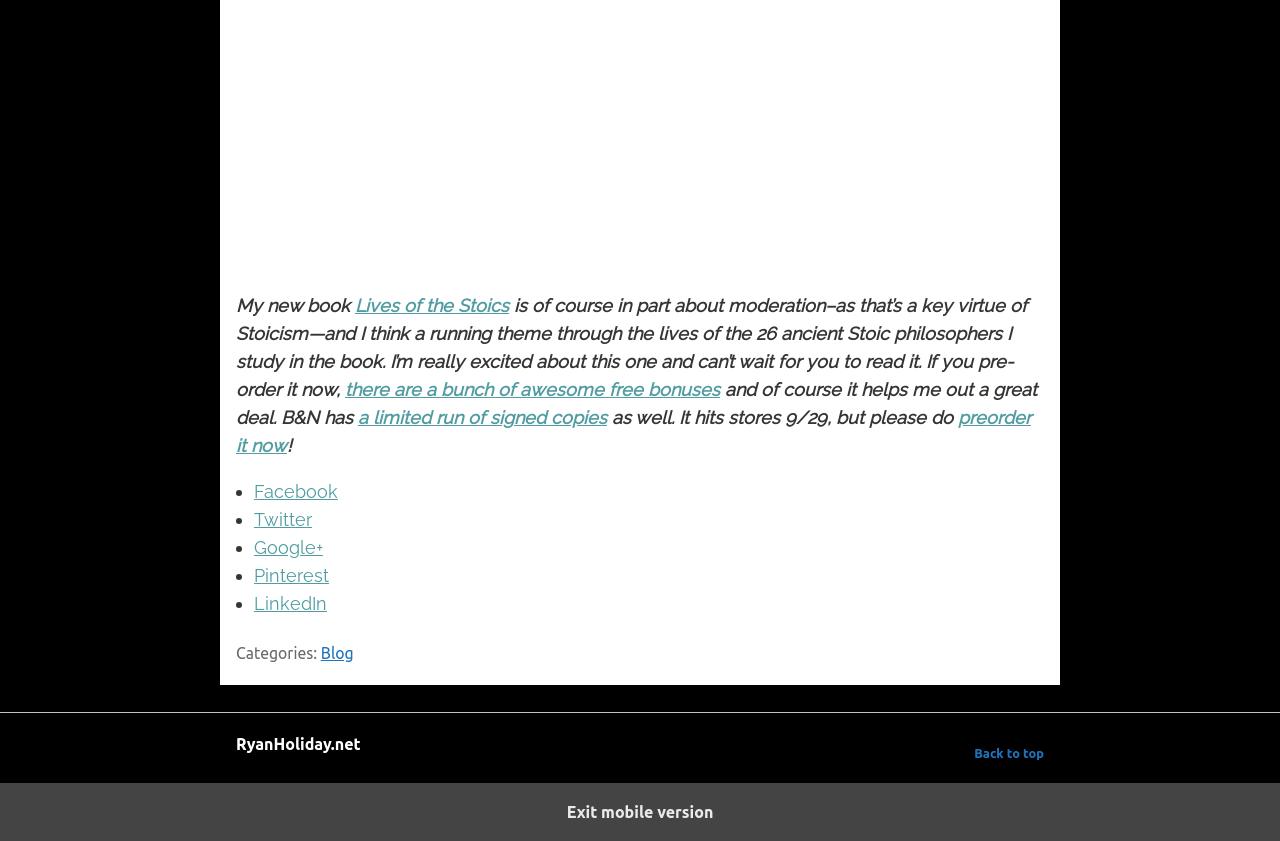Identify the bounding box coordinates necessary to click and complete the given instruction: "View categories".

[0.251, 0.765, 0.276, 0.787]